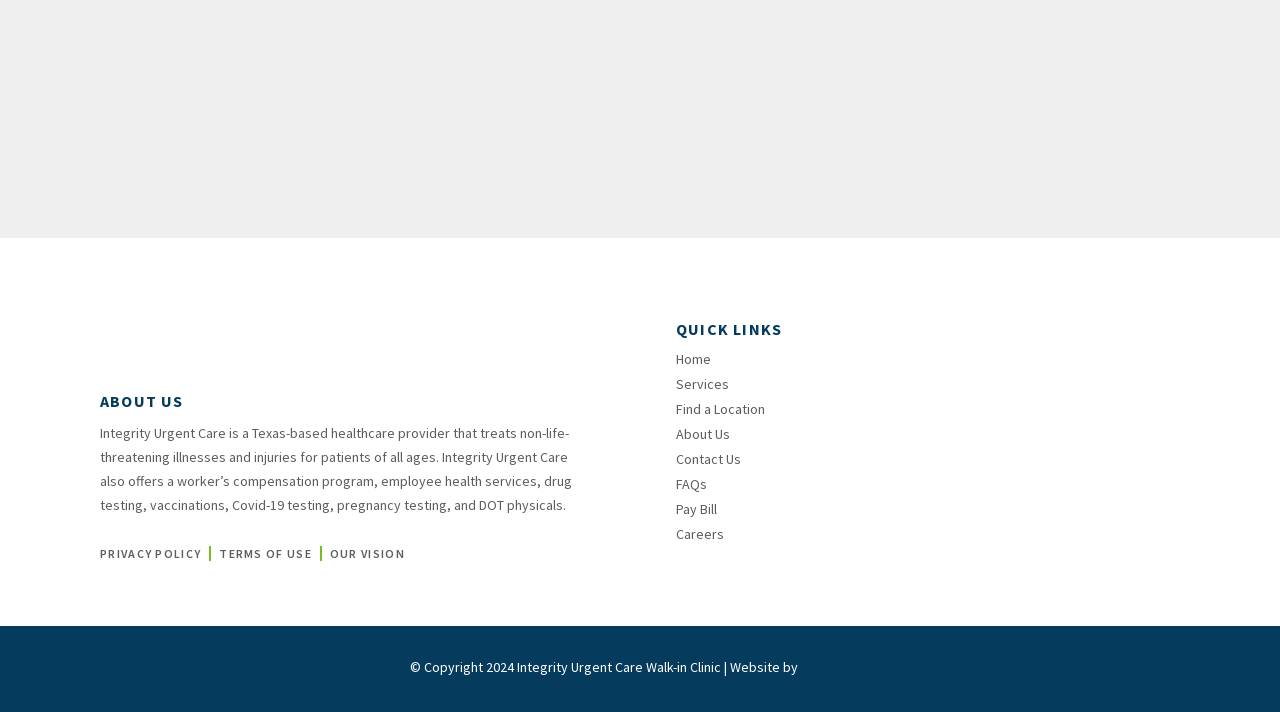What is the purpose of the QUICK LINKS section?
Answer the question with a detailed explanation, including all necessary information.

The QUICK LINKS section contains links to various pages such as Home, Services, Find a Location, About Us, Contact Us, FAQs, Pay Bill, and Careers. This suggests that the purpose of this section is to provide quick access to these pages.